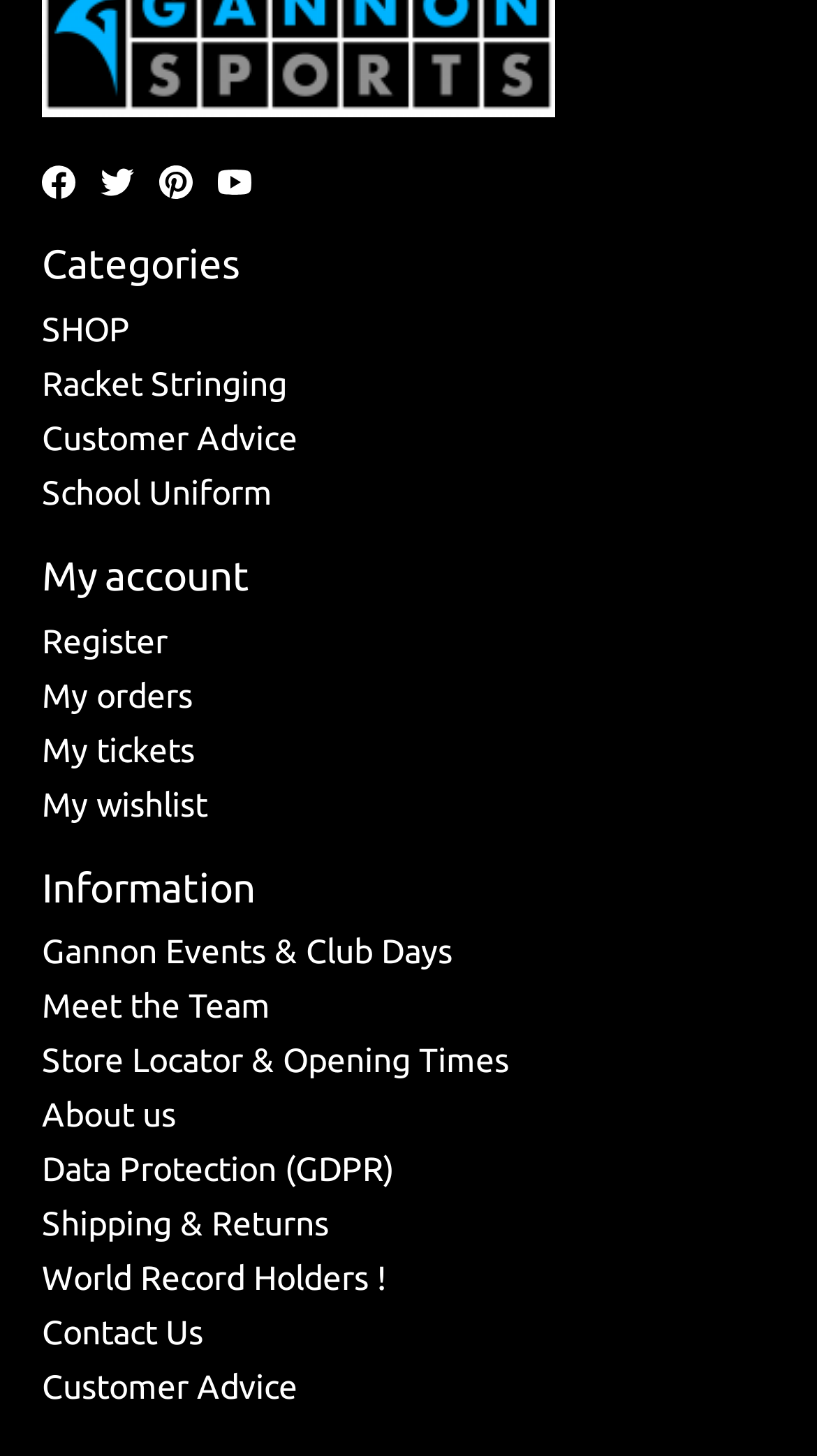Please give a one-word or short phrase response to the following question: 
How many headings are available on the webpage?

3